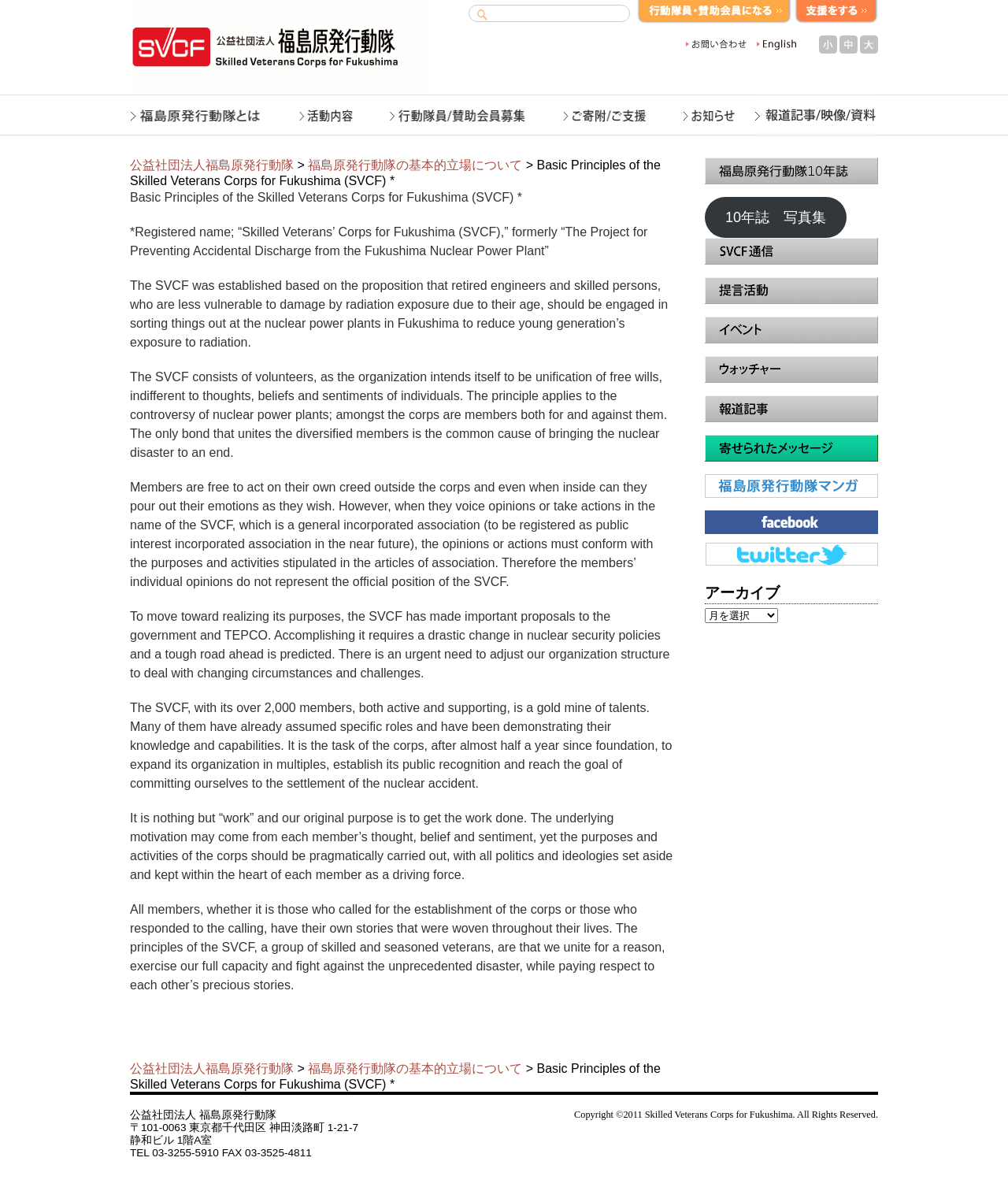What is the purpose of the SVCF?
Using the image, elaborate on the answer with as much detail as possible.

The purpose of the SVCF can be inferred from the text in the main section of the webpage. It is stated that 'The SVCF was established based on the proposition that retired engineers and skilled persons, who are less vulnerable to damage by radiation exposure due to their age, should be engaged in sorting things out at the nuclear power plants in Fukushima to reduce young generation’s exposure to radiation.' This implies that the ultimate goal of the SVCF is to settle the nuclear accident.